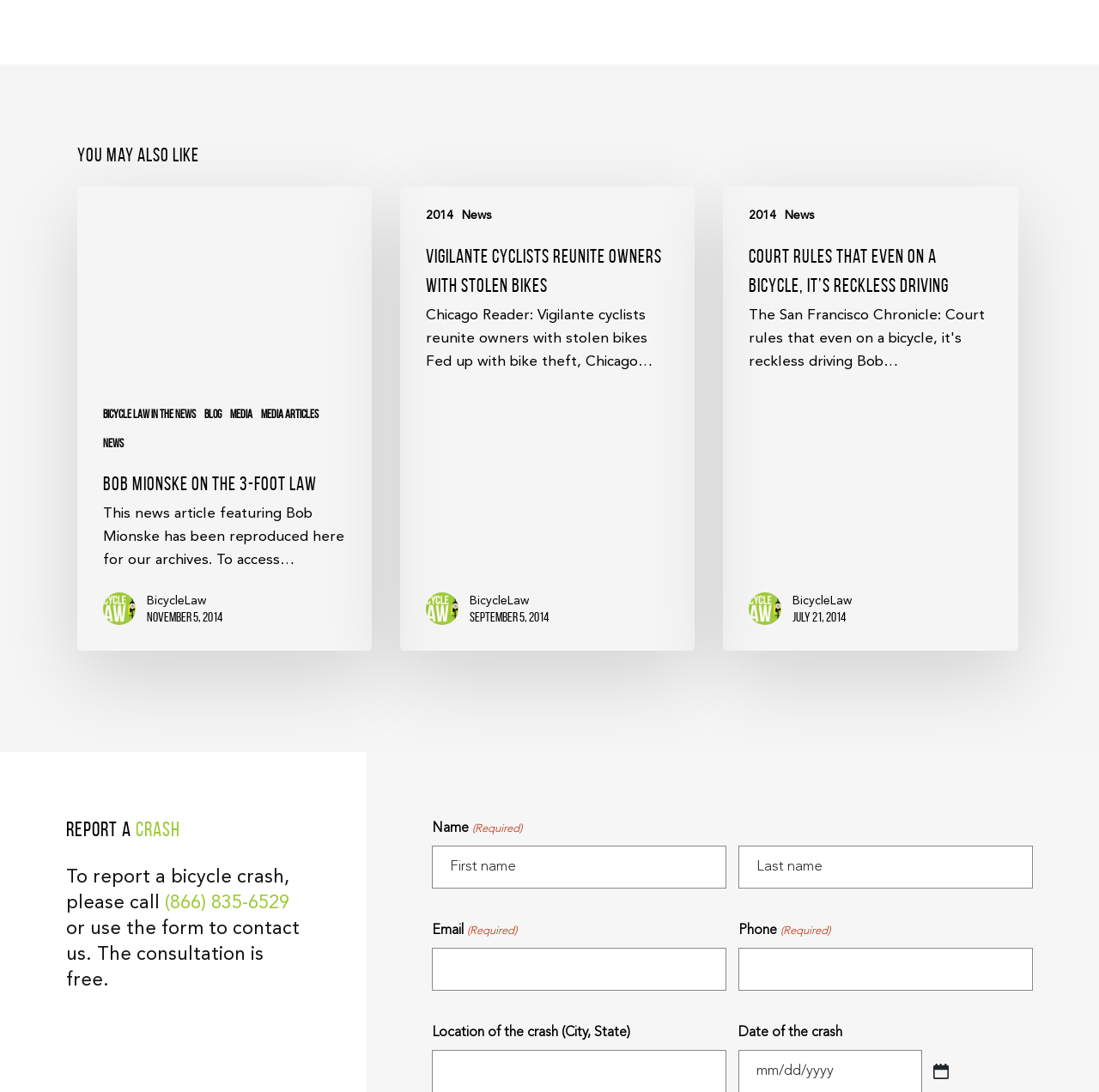How many images are there on the webpage?
Can you provide a detailed and comprehensive answer to the question?

I counted the images on the webpage, which are the 'BicycleLaw' images associated with the news articles, and found that there are 3 images in total.